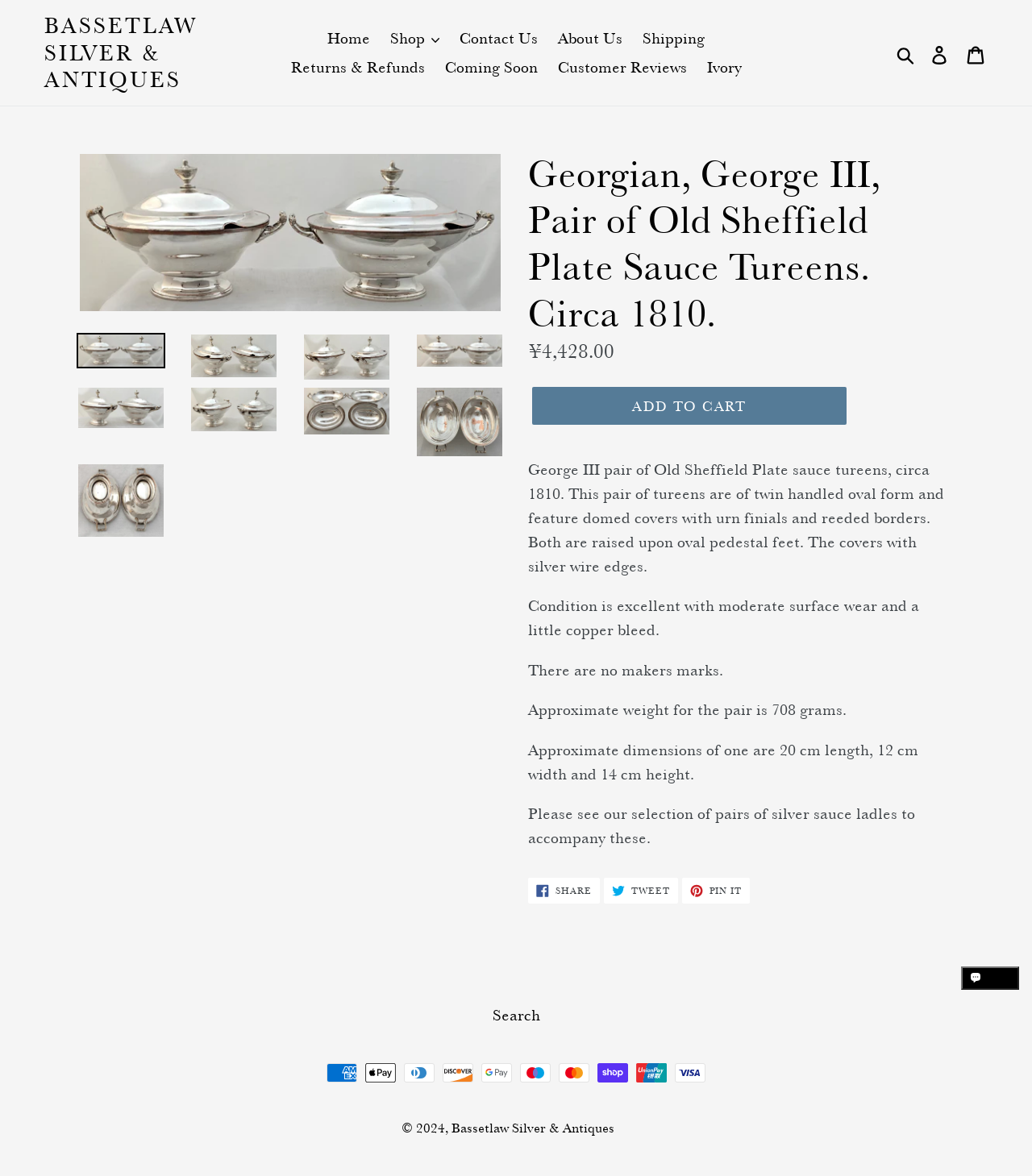Using the element description: "Returns & Refunds", determine the bounding box coordinates. The coordinates should be in the format [left, top, right, bottom], with values between 0 and 1.

[0.274, 0.045, 0.419, 0.069]